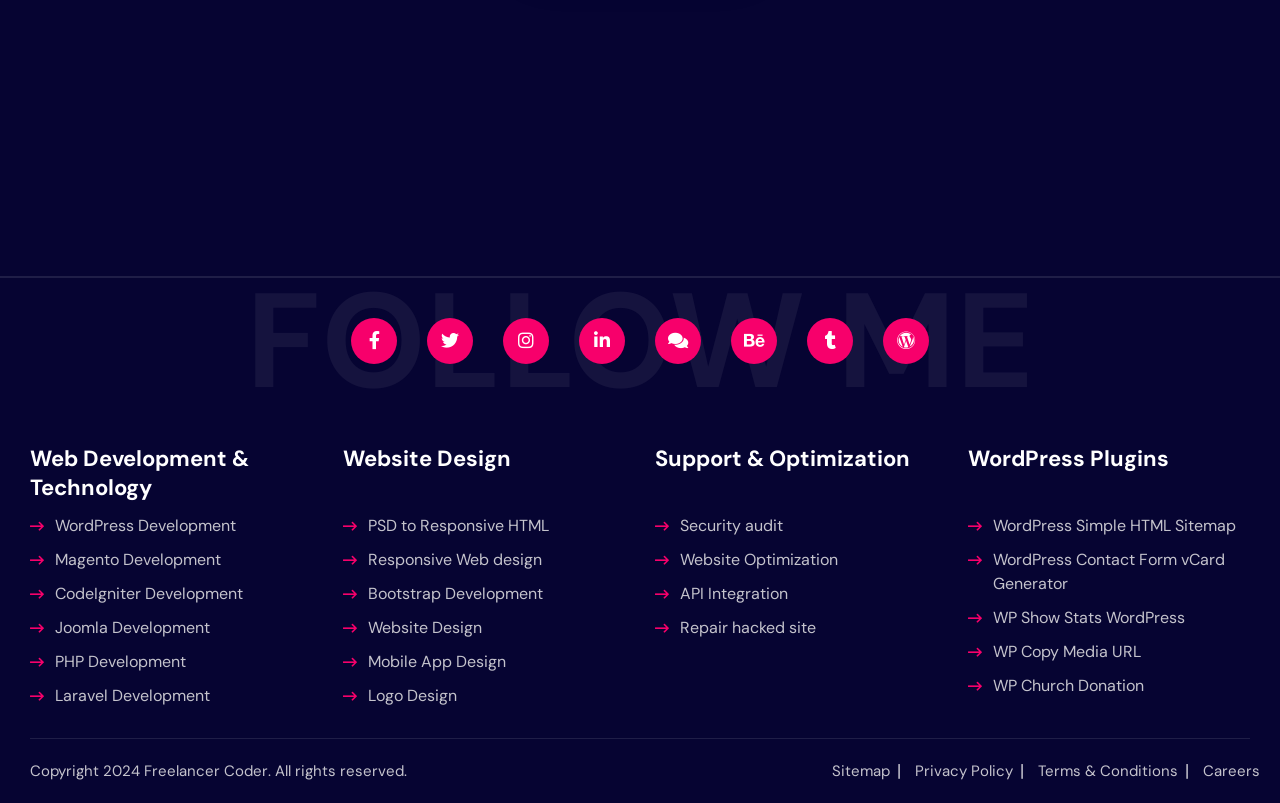Reply to the question with a brief word or phrase: How many navigation sections are there?

4